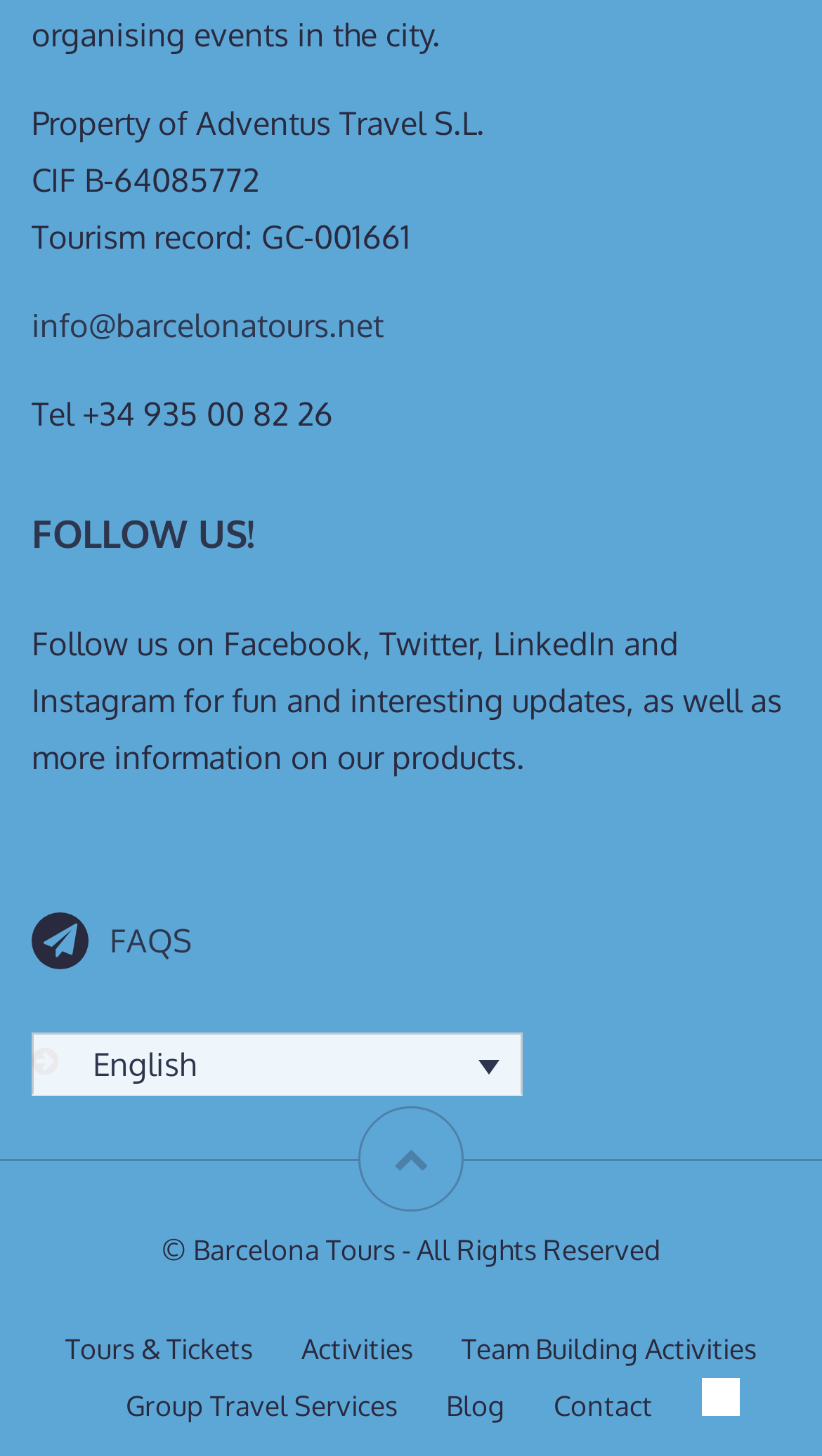Locate the bounding box coordinates of the clickable region to complete the following instruction: "Go to Tours & Tickets."

[0.079, 0.915, 0.308, 0.938]